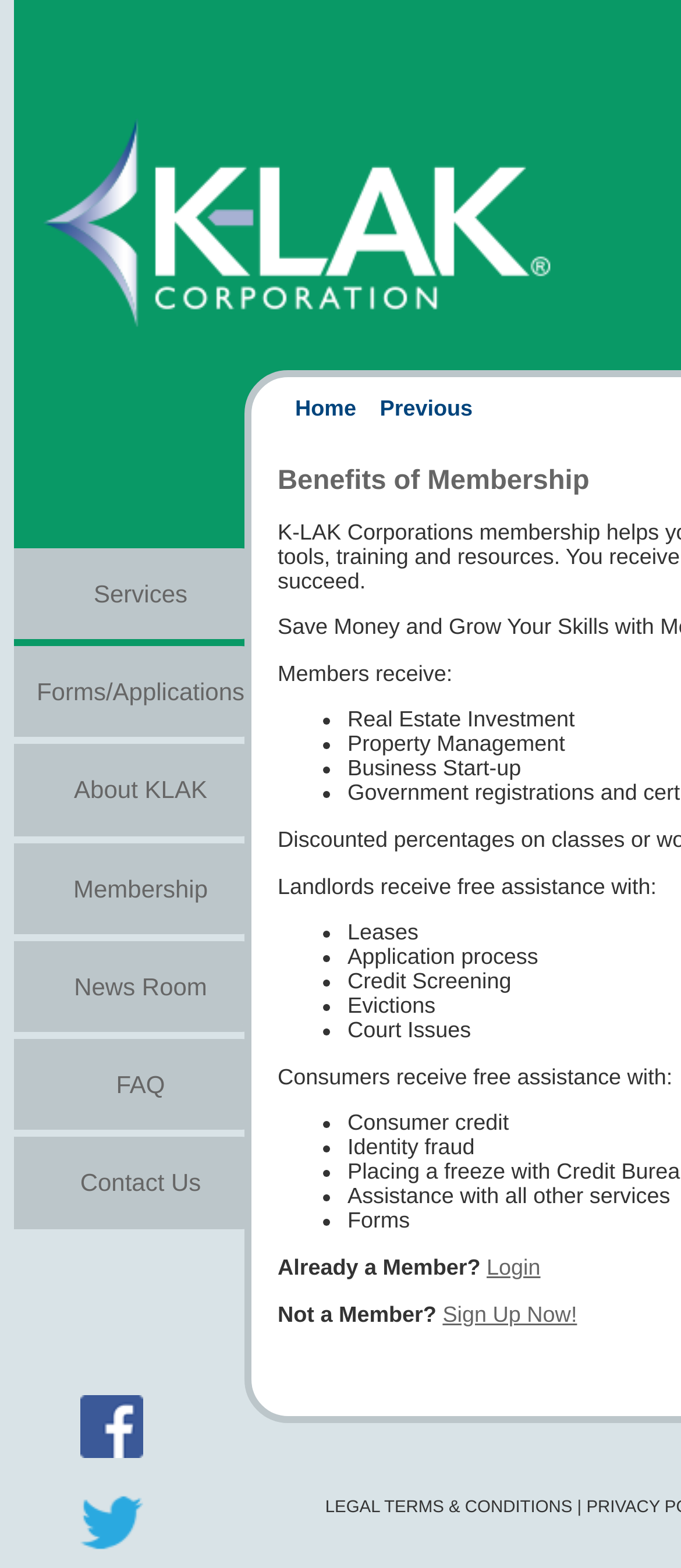Find the bounding box coordinates for the element that must be clicked to complete the instruction: "Click on the 'Login' button". The coordinates should be four float numbers between 0 and 1, indicated as [left, top, right, bottom].

[0.715, 0.801, 0.794, 0.816]